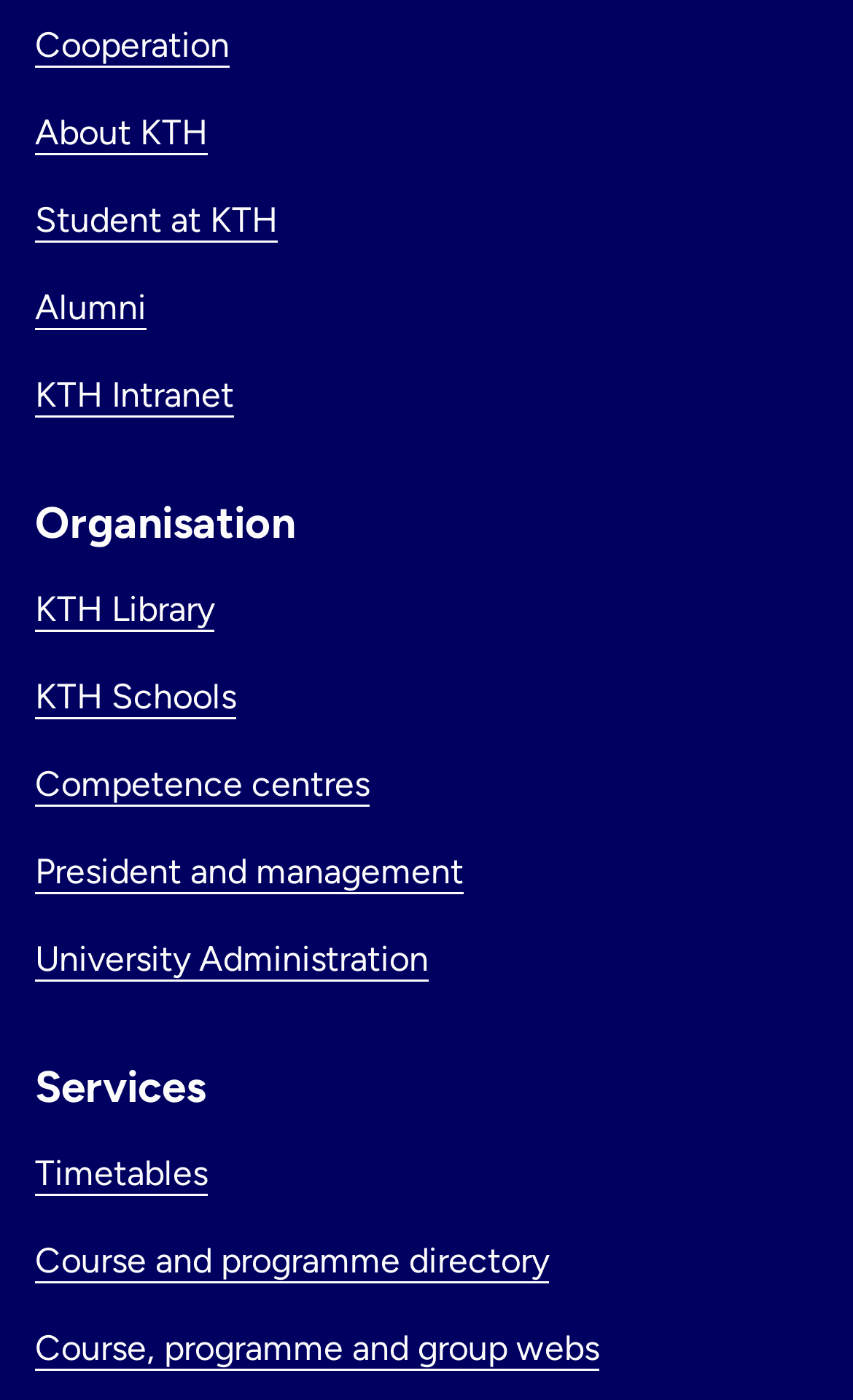Answer the question below in one word or phrase:
How many links are under the 'Organisation' heading?

6